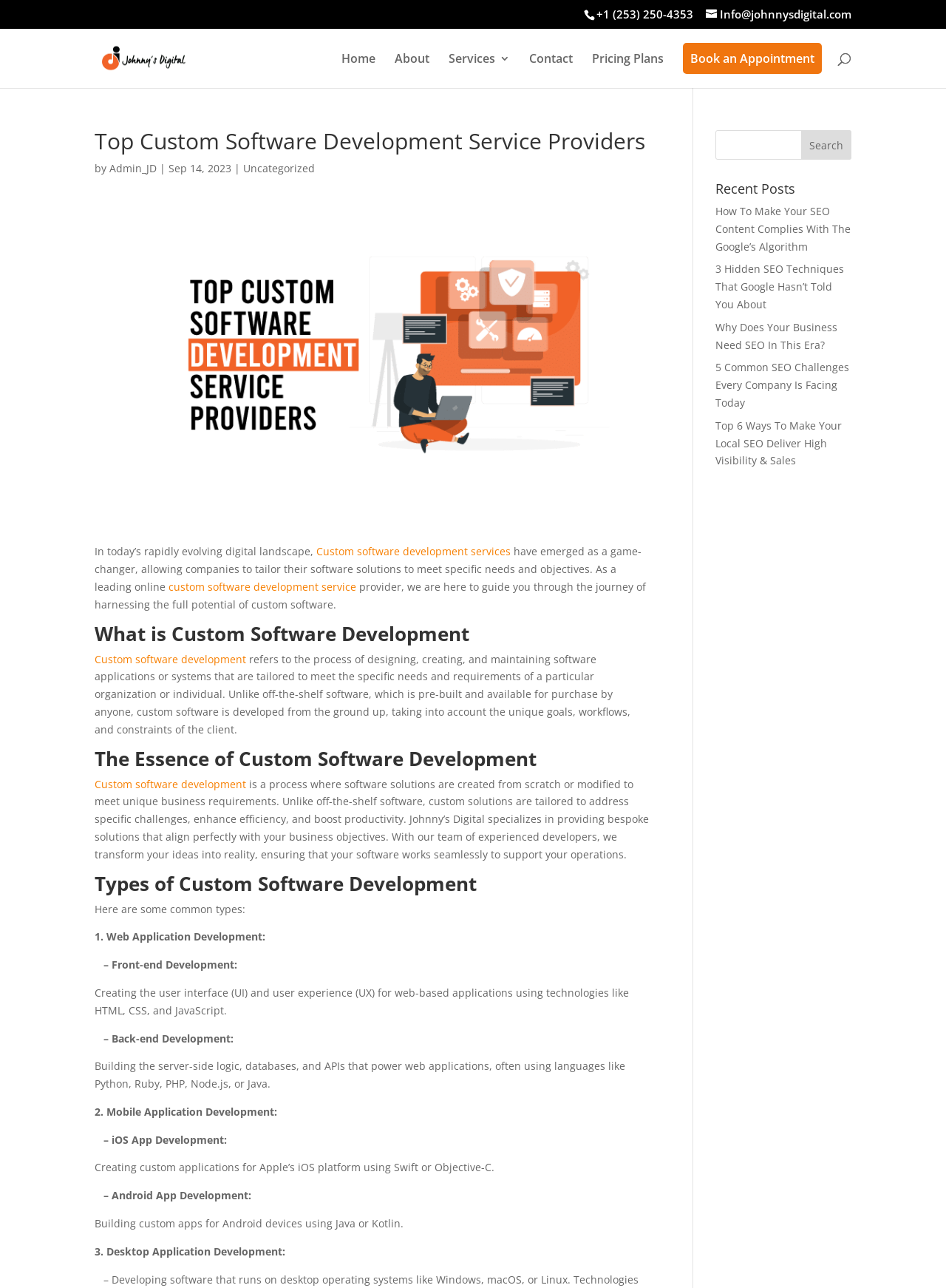Determine the bounding box for the described HTML element: "name="s" placeholder="Search …" title="Search for:"". Ensure the coordinates are four float numbers between 0 and 1 in the format [left, top, right, bottom].

[0.157, 0.022, 0.877, 0.023]